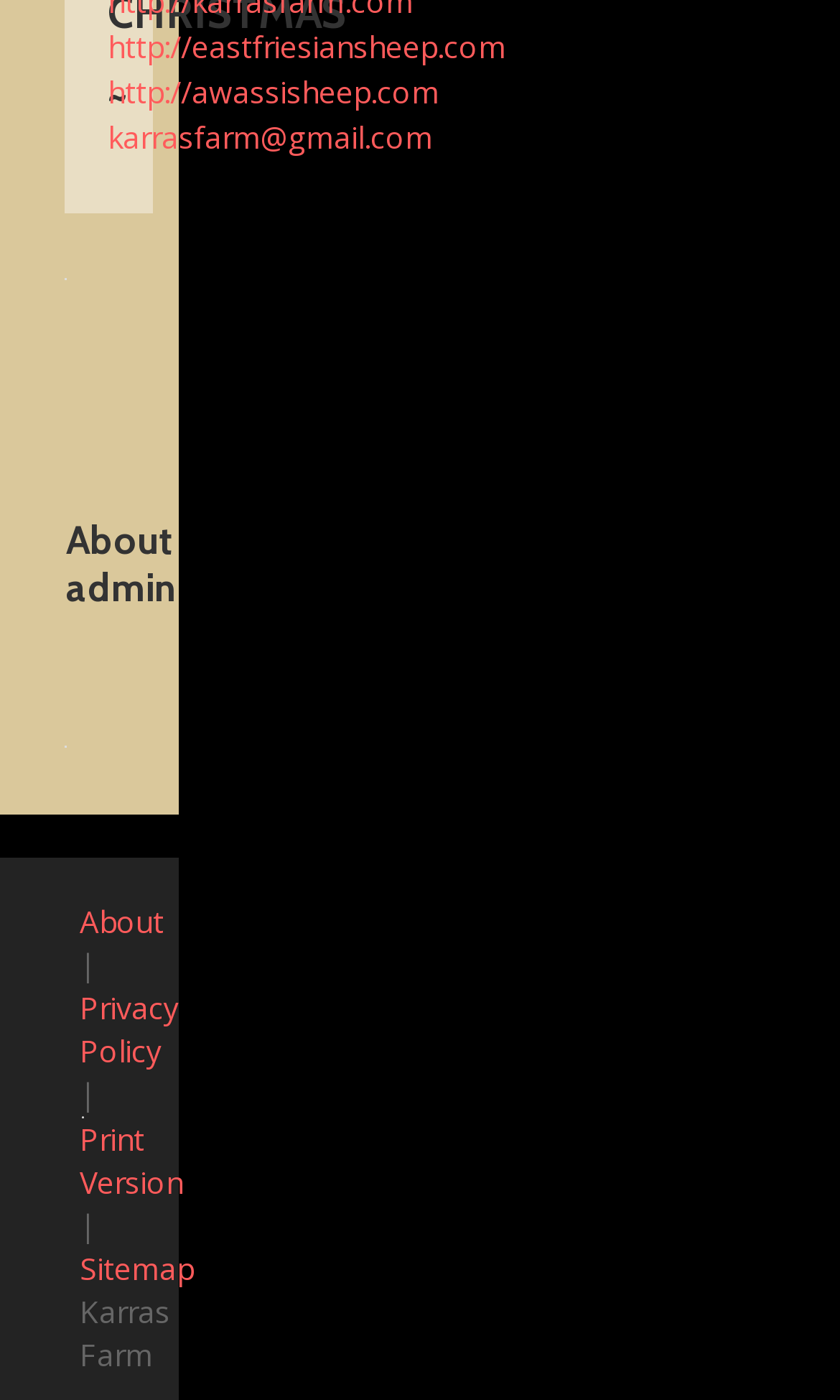What is the website about?
Give a single word or phrase as your answer by examining the image.

Sheep